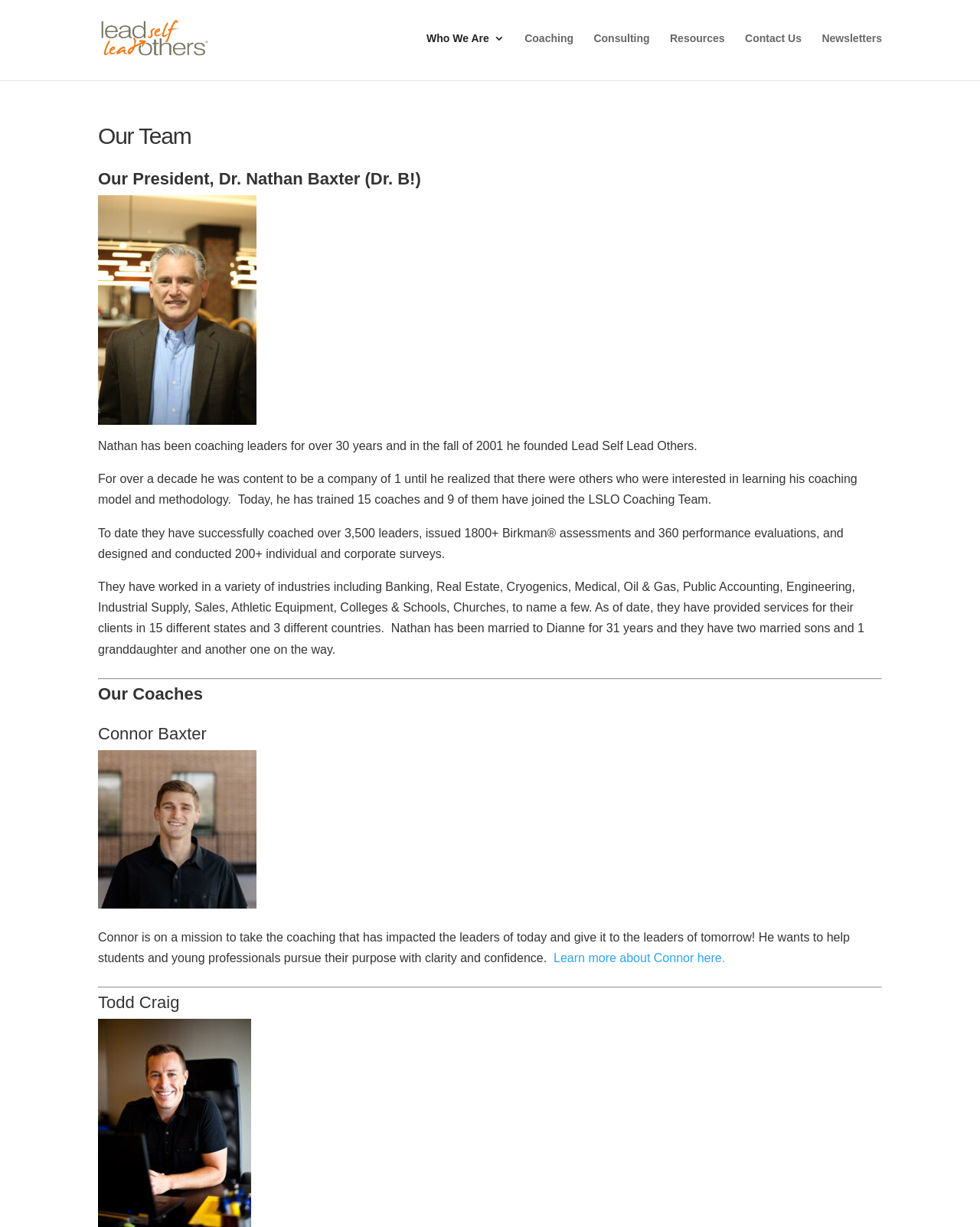What is the name of the first coach listed?
From the details in the image, answer the question comprehensively.

I found the answer by reading the text under the 'Our Coaches' heading, which lists Connor Baxter as the first coach.